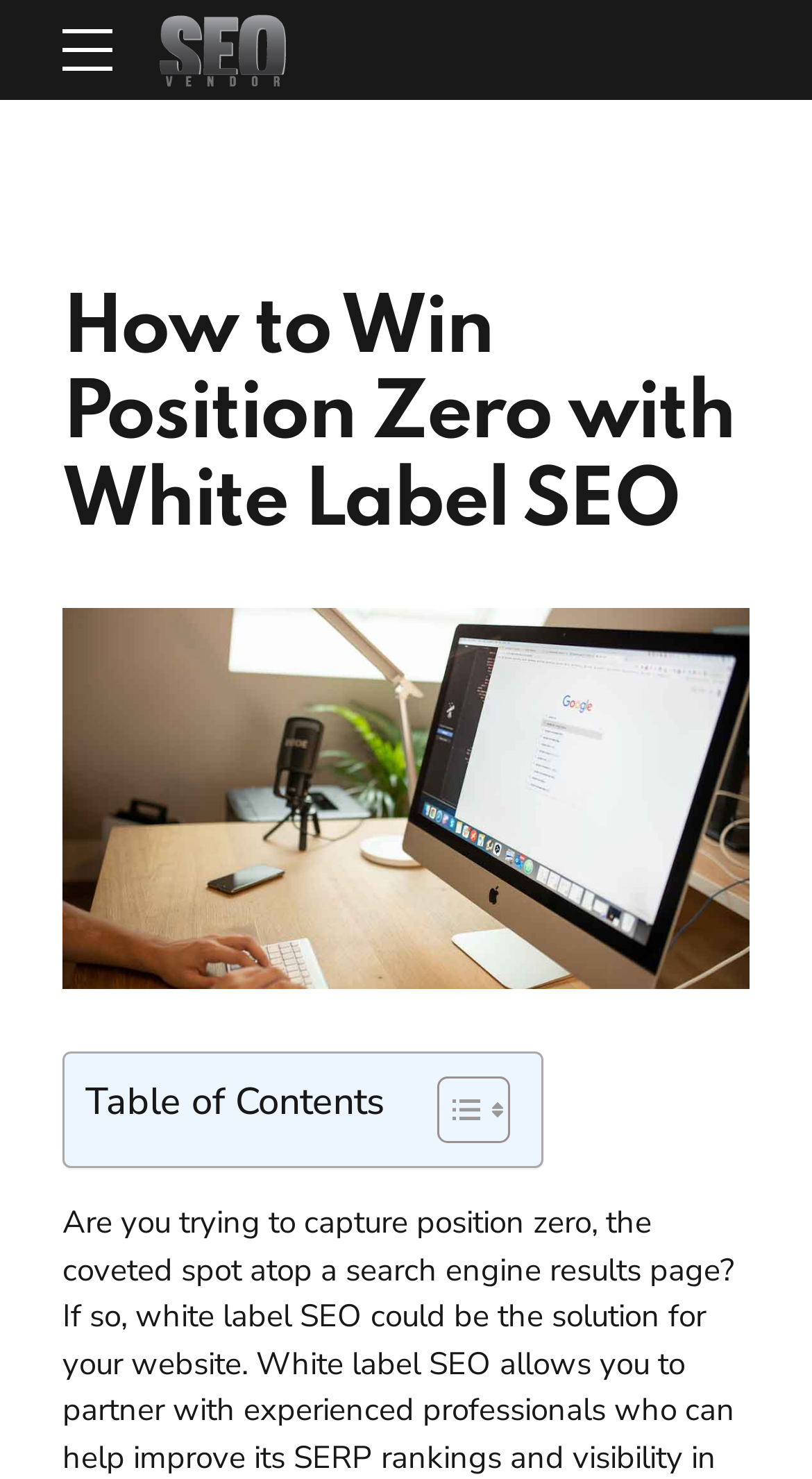Given the element description aria-label="Toggle Table of Content", predict the bounding box coordinates for the UI element in the webpage screenshot. The format should be (top-left x, top-left y, bottom-right x, bottom-right y), and the values should be between 0 and 1.

[0.5, 0.727, 0.615, 0.775]